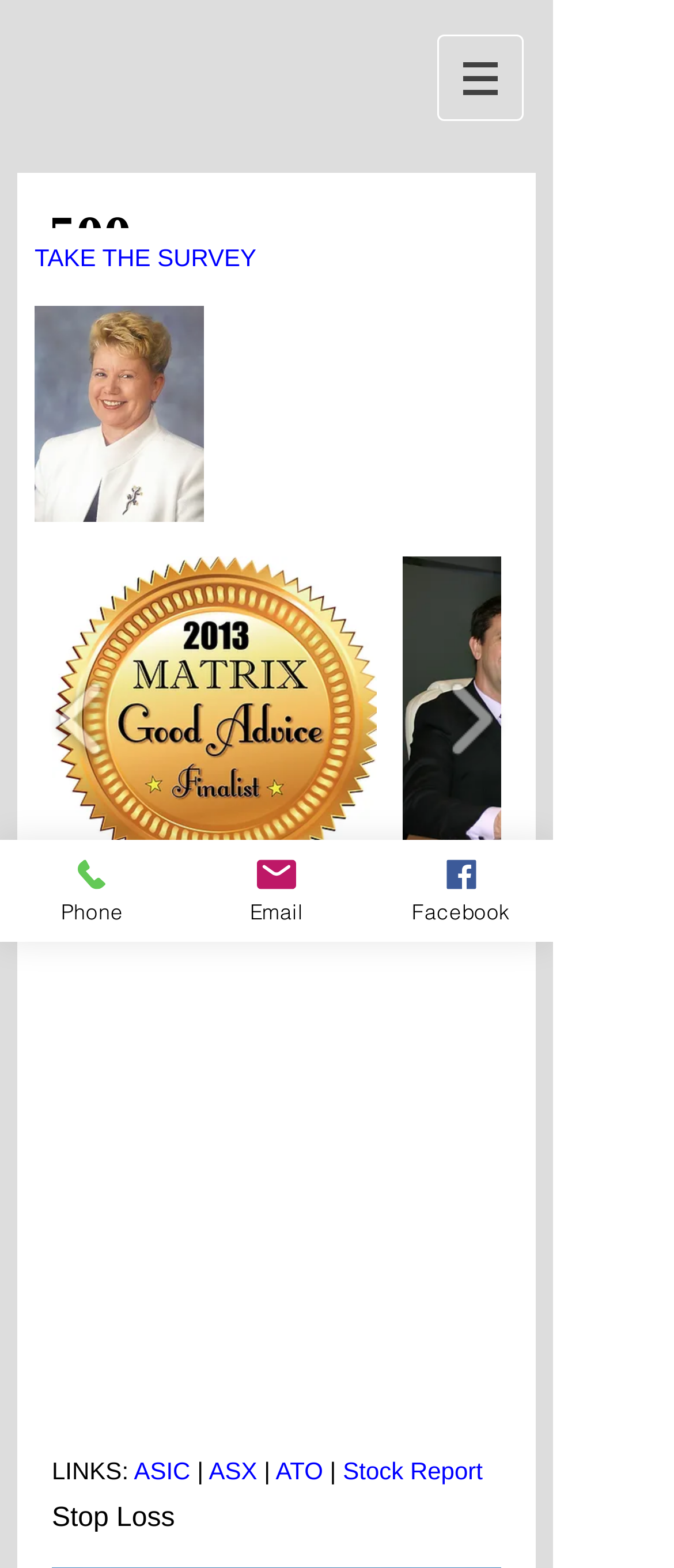Respond with a single word or phrase to the following question:
What is the image above the 'ASIC' text?

No image